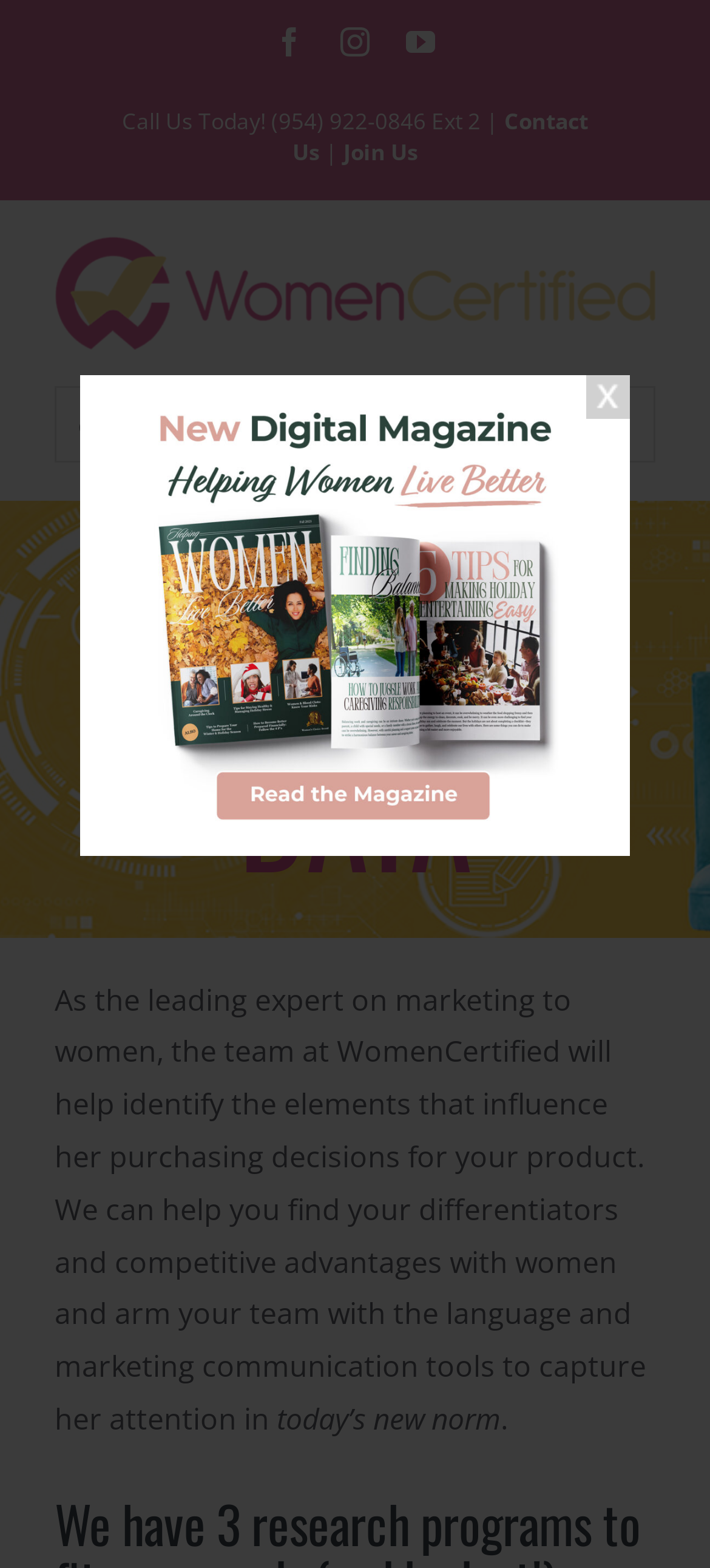Find the bounding box of the UI element described as follows: "Go to...".

[0.077, 0.246, 0.923, 0.295]